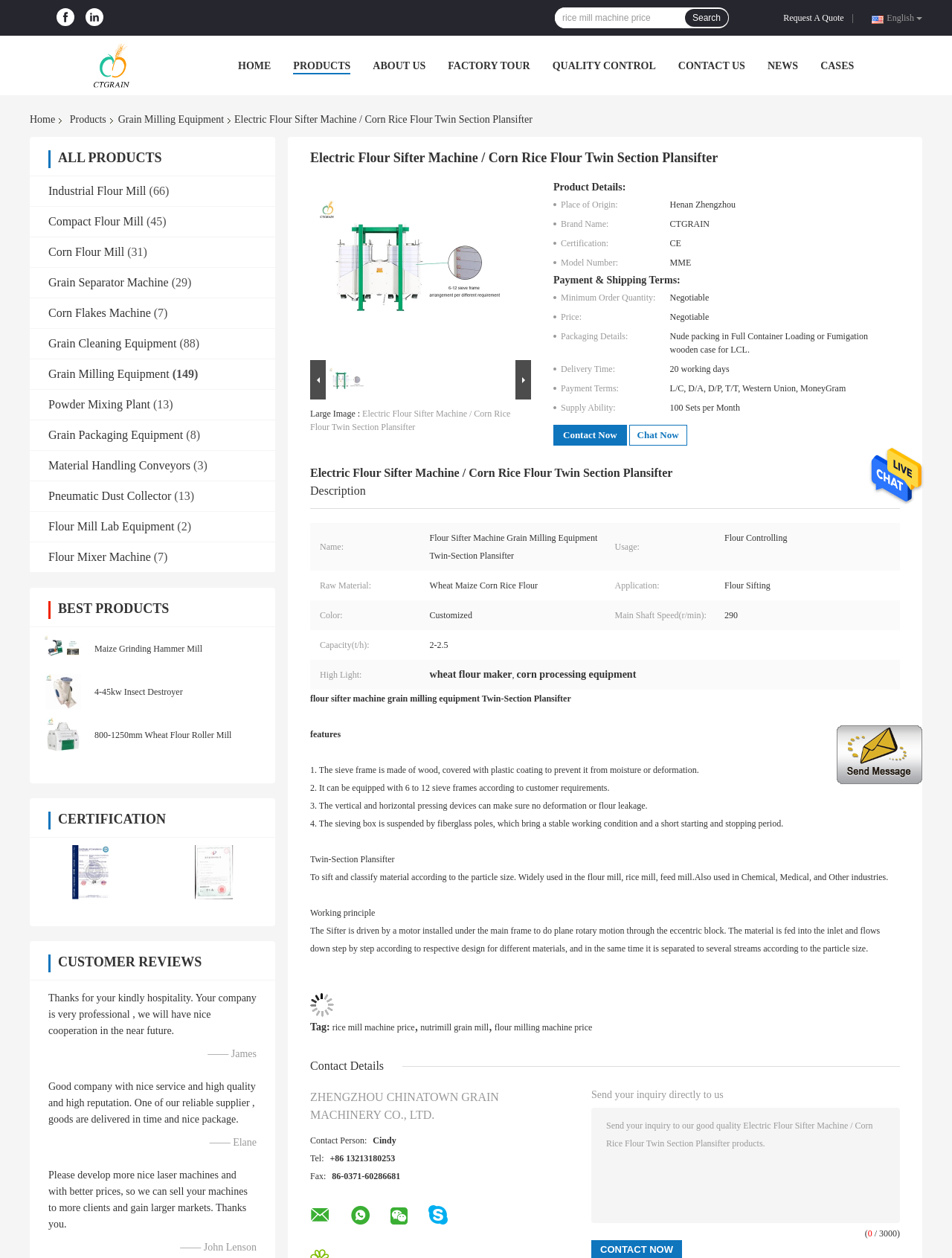Provide the bounding box coordinates of the area you need to click to execute the following instruction: "Go to the home page".

[0.031, 0.09, 0.064, 0.1]